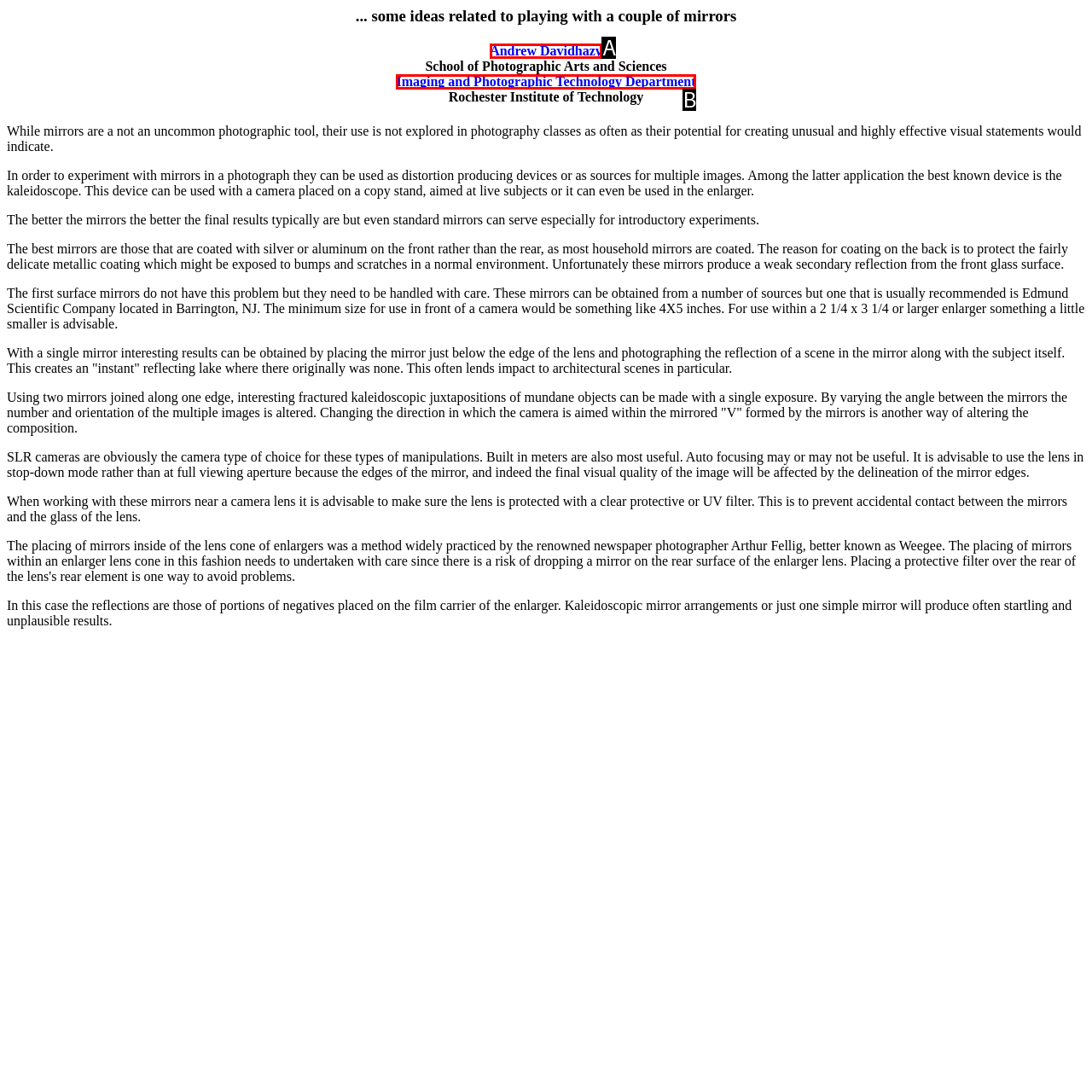Match the HTML element to the description: Andrew Davidhazy. Respond with the letter of the correct option directly.

A